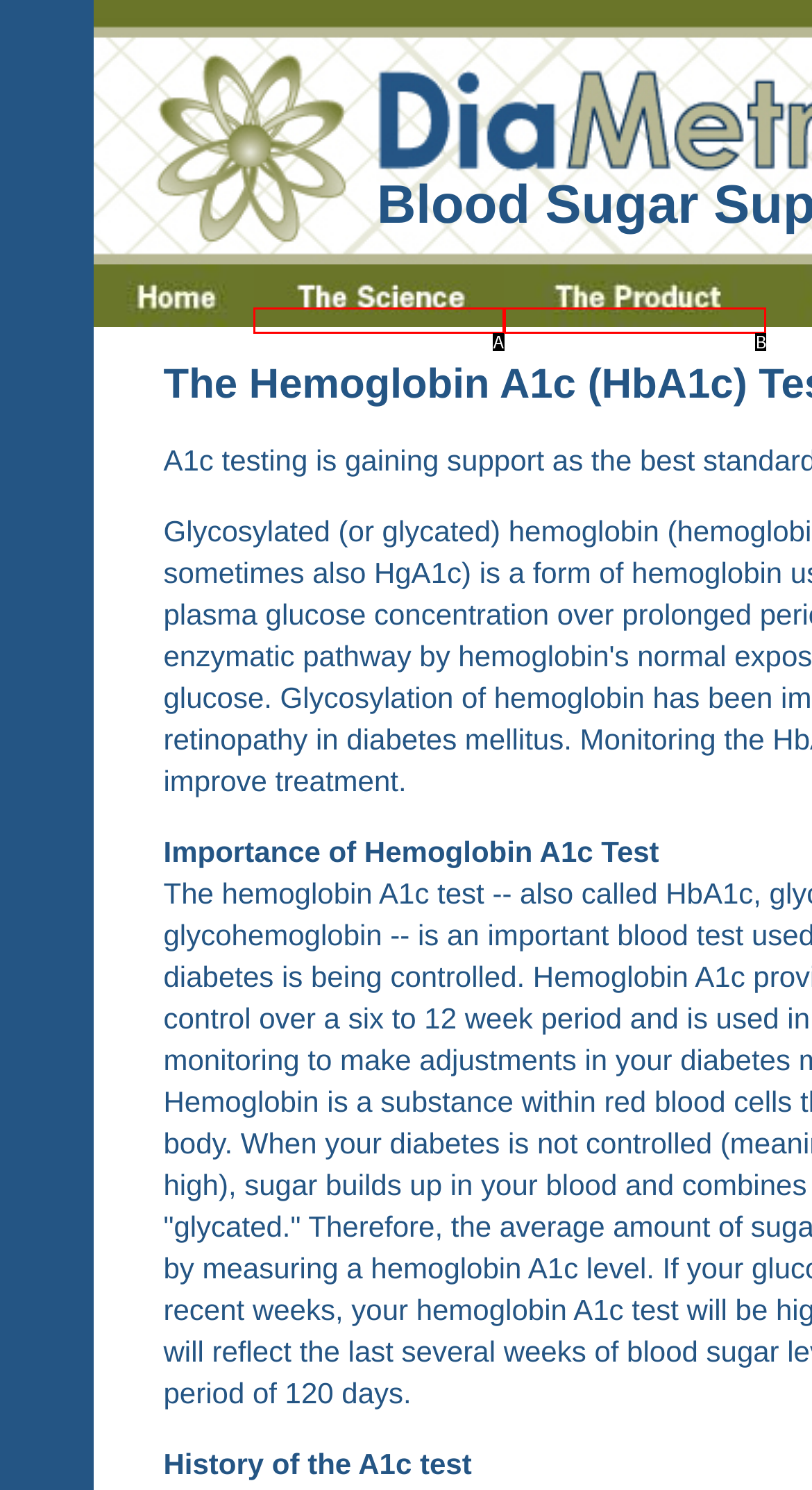Which HTML element matches the description: News?
Reply with the letter of the correct choice.

None